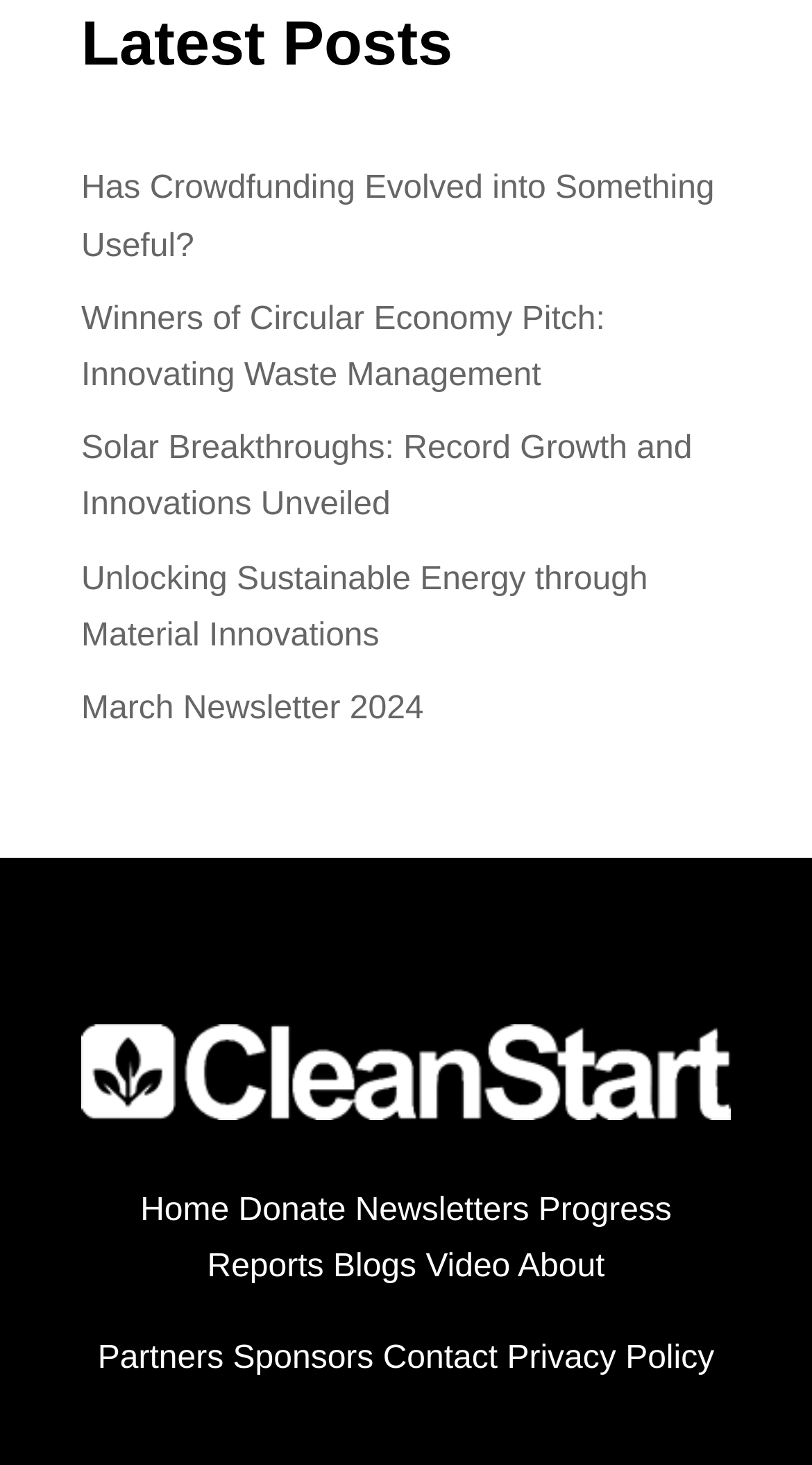Answer the following inquiry with a single word or phrase:
How many images are on the page?

1